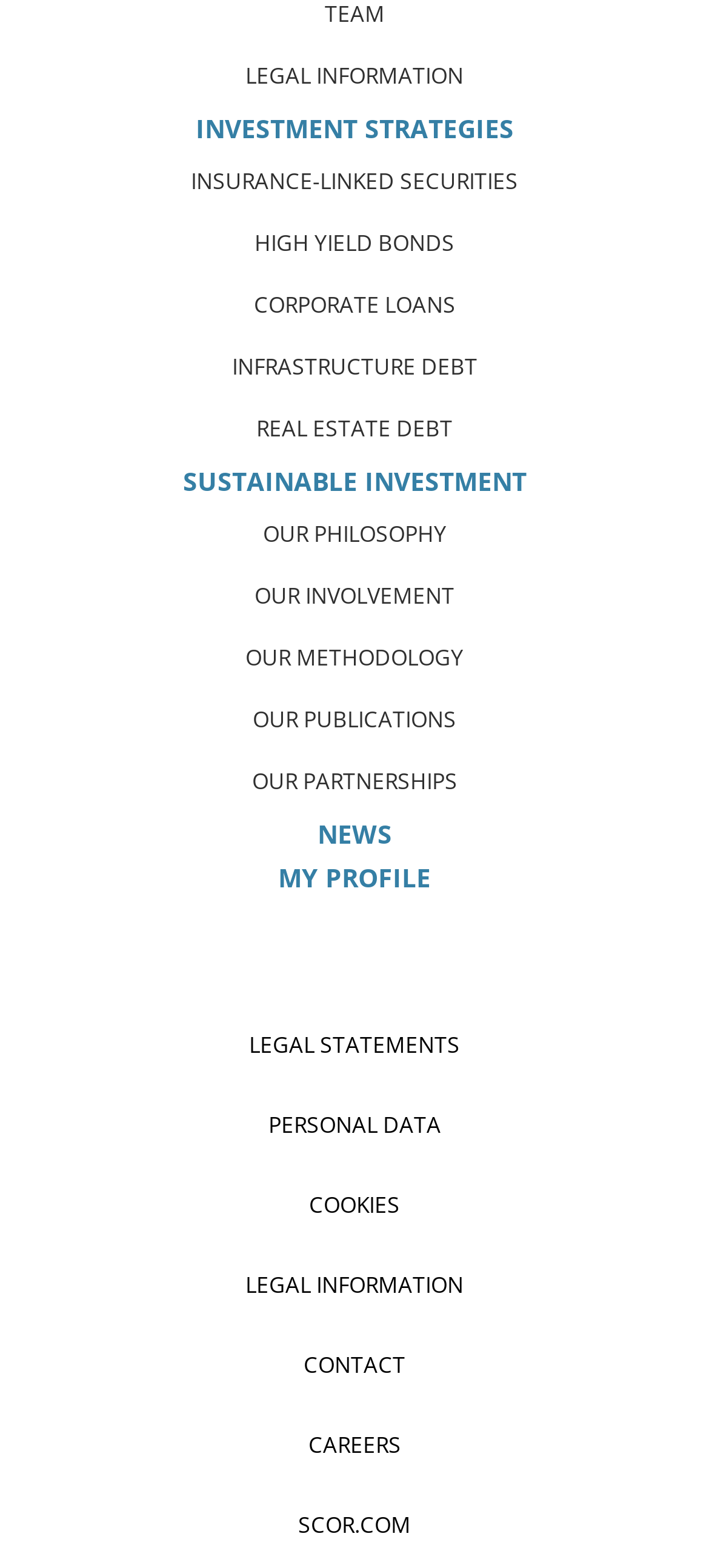Identify the bounding box coordinates of the section that should be clicked to achieve the task described: "View legal information".

[0.0, 0.029, 1.0, 0.069]